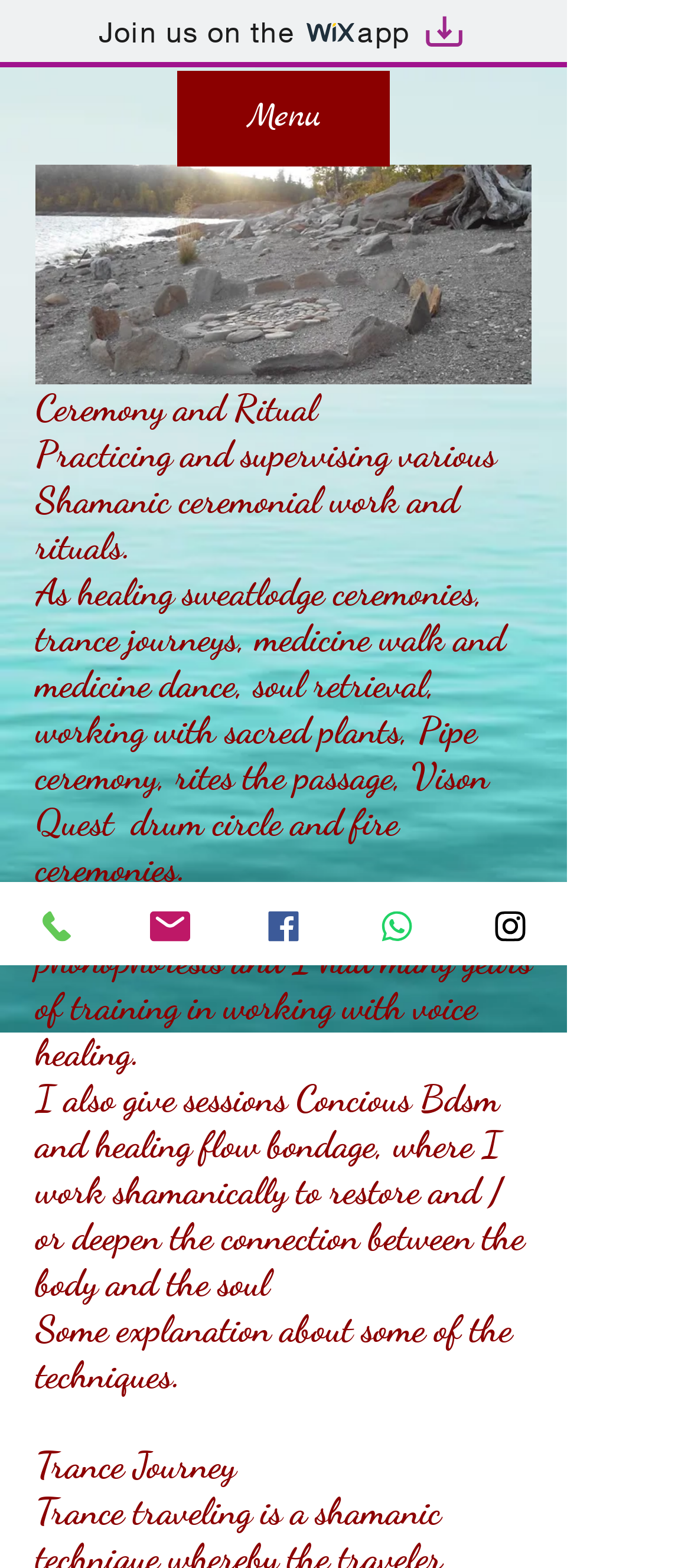From the screenshot, find the bounding box of the UI element matching this description: "Contact Us". Supply the bounding box coordinates in the form [left, top, right, bottom], each a float between 0 and 1.

None